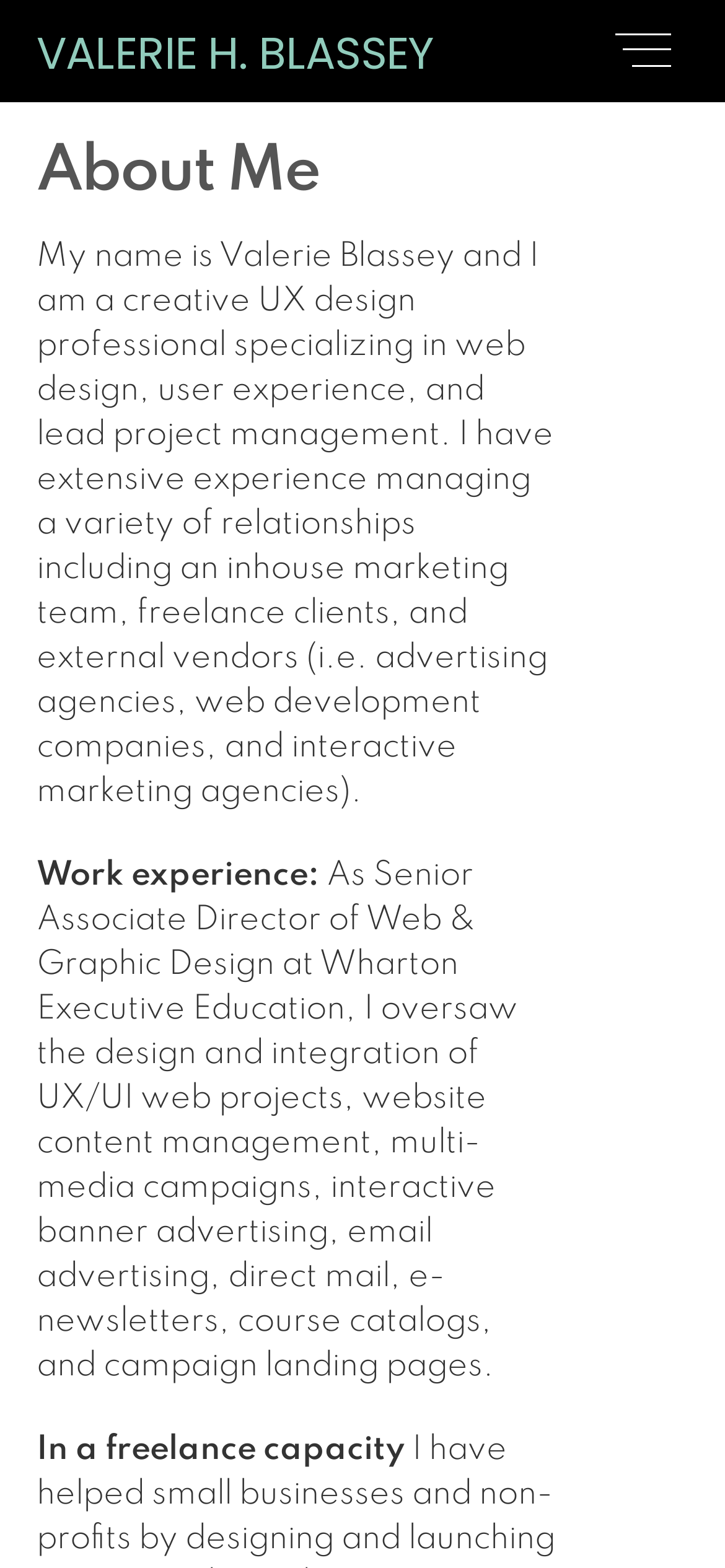Provide the bounding box coordinates of the HTML element described by the text: "Valerie H. Blassey". The coordinates should be in the format [left, top, right, bottom] with values between 0 and 1.

[0.05, 0.014, 0.598, 0.053]